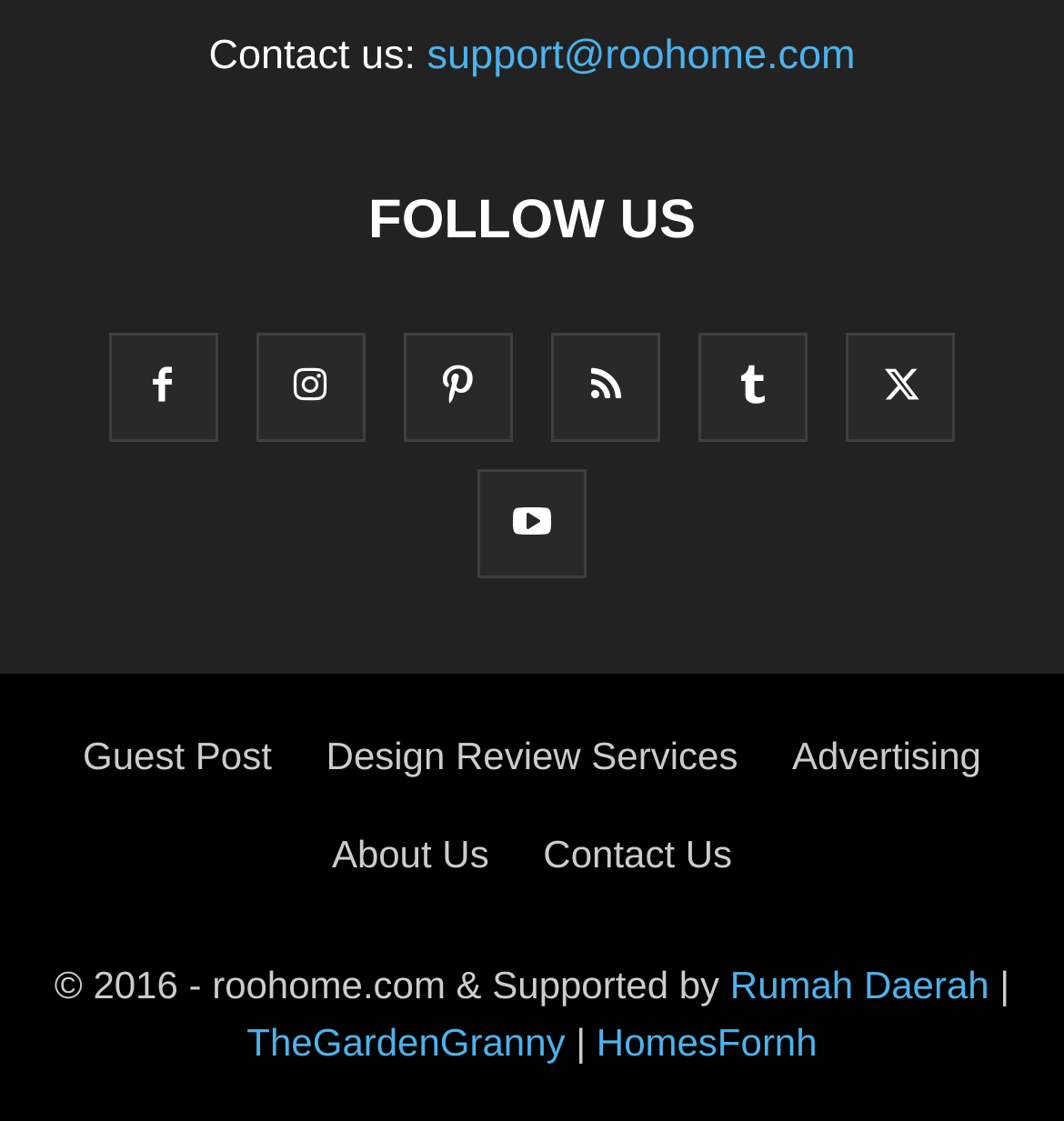Please indicate the bounding box coordinates of the element's region to be clicked to achieve the instruction: "Visit the about us page". Provide the coordinates as four float numbers between 0 and 1, i.e., [left, top, right, bottom].

[0.312, 0.742, 0.46, 0.781]